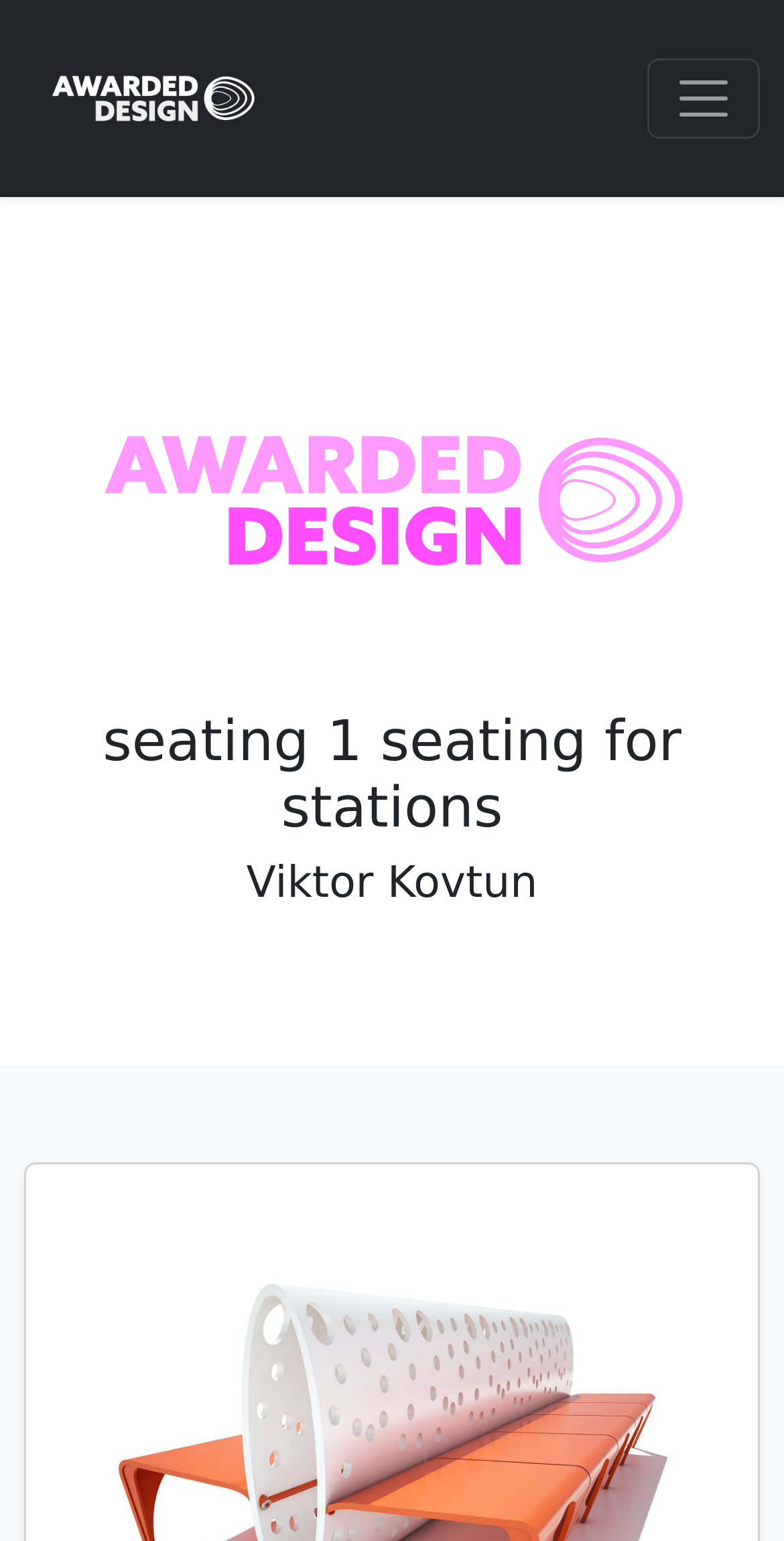Determine the bounding box coordinates of the UI element described by: "aria-label="Toggle navigation"".

[0.826, 0.038, 0.969, 0.09]